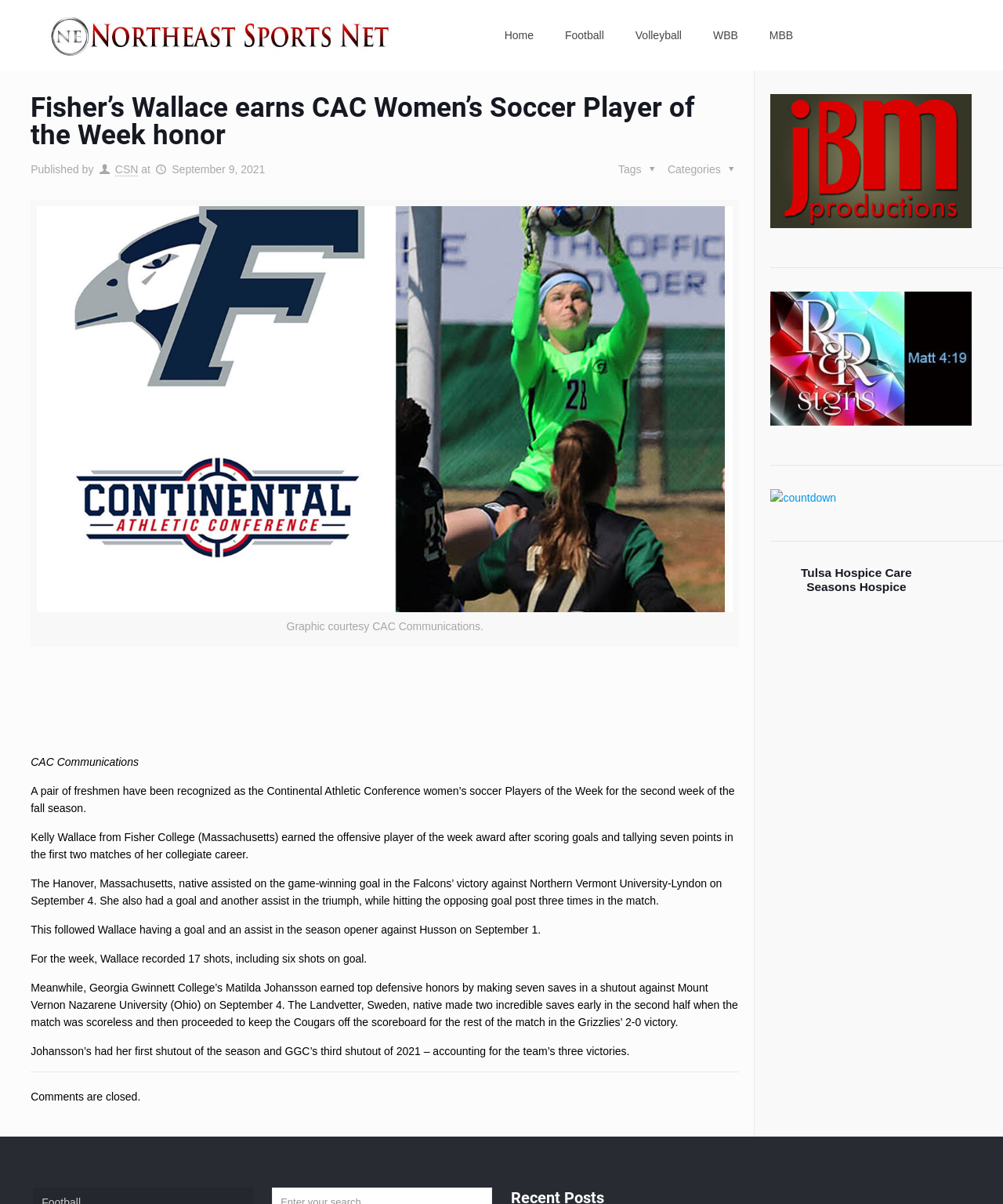Who is the CAC Women's Soccer Player of the Week?
Using the details shown in the screenshot, provide a comprehensive answer to the question.

The answer can be found in the article's content, where it is stated that 'Fisher's Wallace earns CAC Women's Soccer Player of the Week honor'. The name 'Wallace' is mentioned as the recipient of the award.